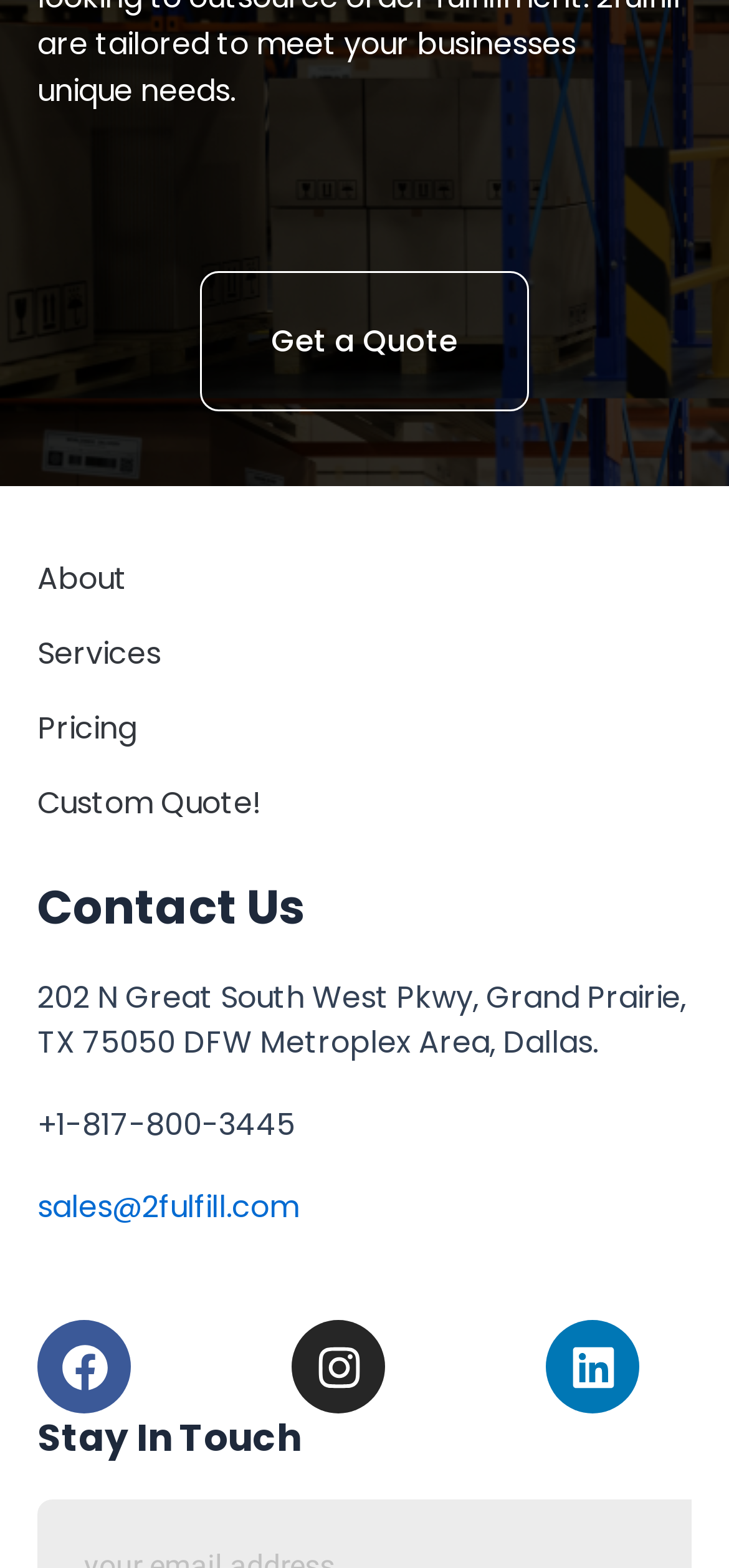Please identify the bounding box coordinates of the element's region that should be clicked to execute the following instruction: "Visit Facebook page". The bounding box coordinates must be four float numbers between 0 and 1, i.e., [left, top, right, bottom].

[0.051, 0.842, 0.179, 0.902]